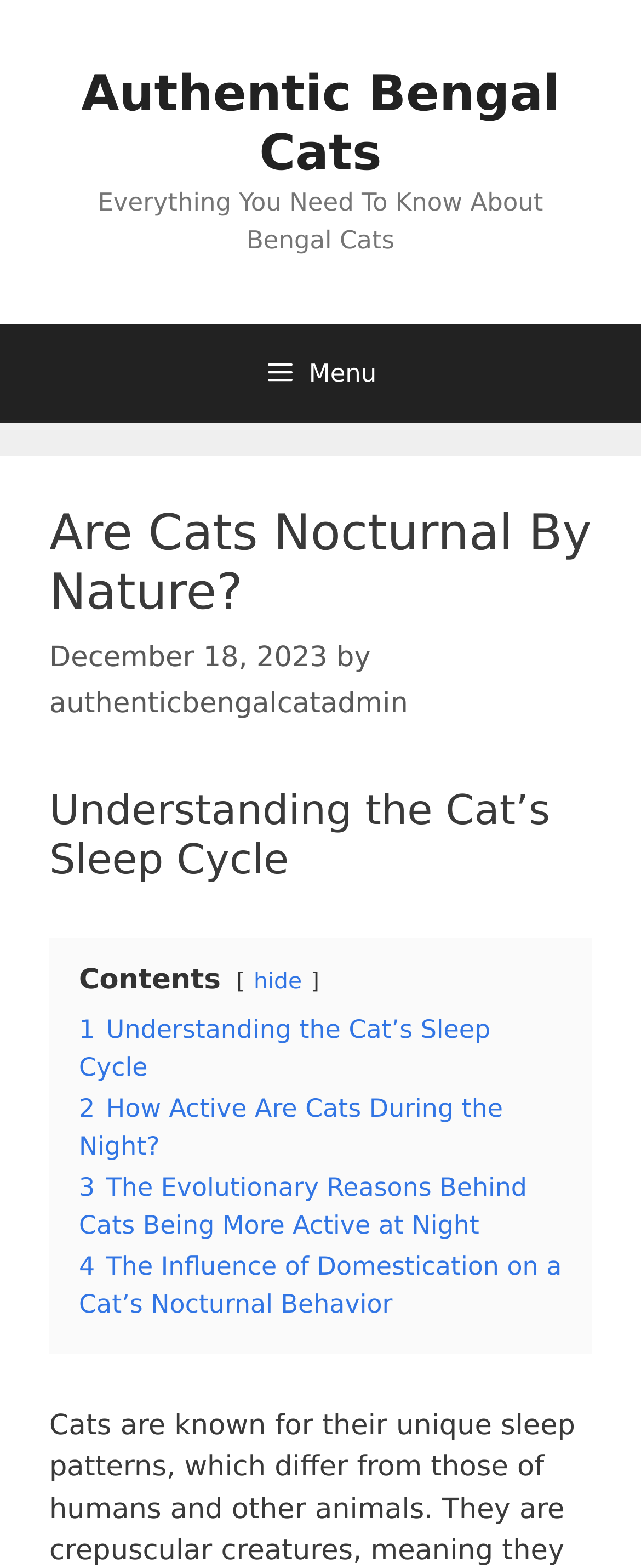What is the text next to the time element?
Refer to the image and give a detailed answer to the query.

I found the text next to the time element by examining the StaticText element with the text 'by', which is located next to the time element.